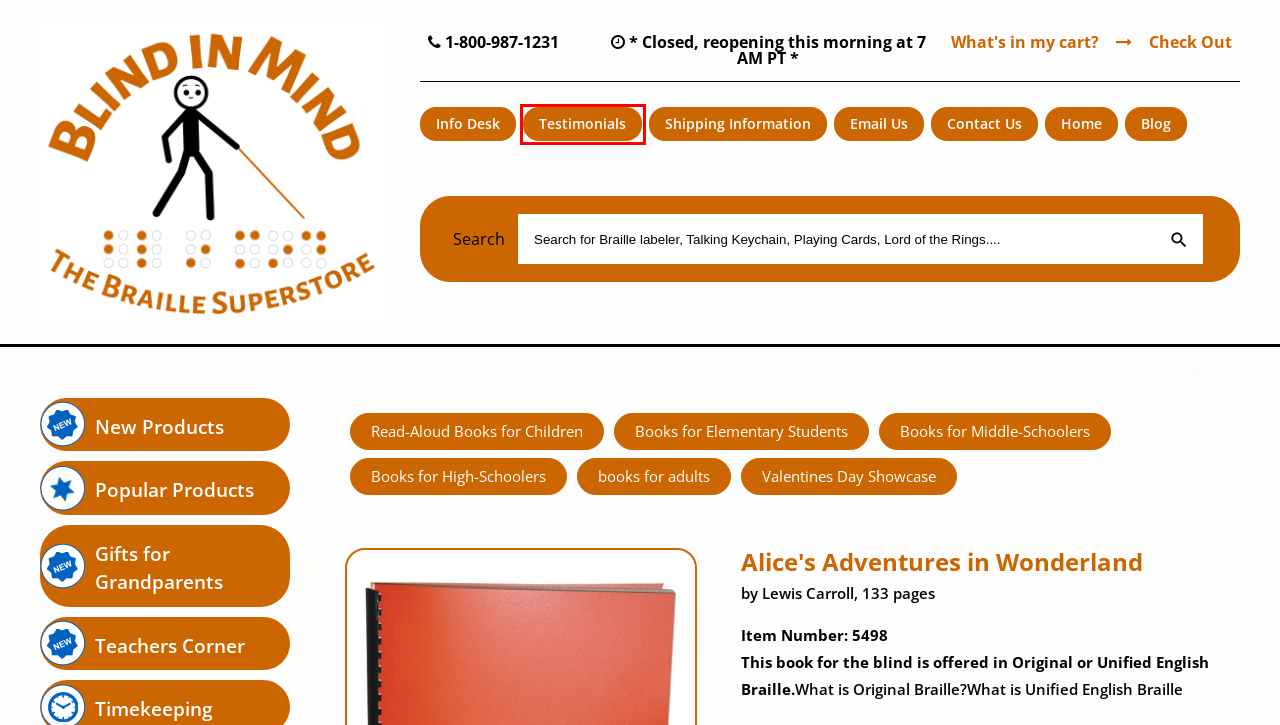A screenshot of a webpage is given, featuring a red bounding box around a UI element. Please choose the webpage description that best aligns with the new webpage after clicking the element in the bounding box. These are the descriptions:
A. Popular Products | Braille Superstore
B. Contact Us | Braille Superstore
C. Educational Products for Blind Kids | Braille Superstore
D. What is Original Braille | Braille Superstore
E. New Products | Braille Superstore
F. Testimonials | Braille Superstore
G. Braille Books for Blind High-School Students | The Braille Bookstore
H. Unified English Braille | Braille Superstore

F